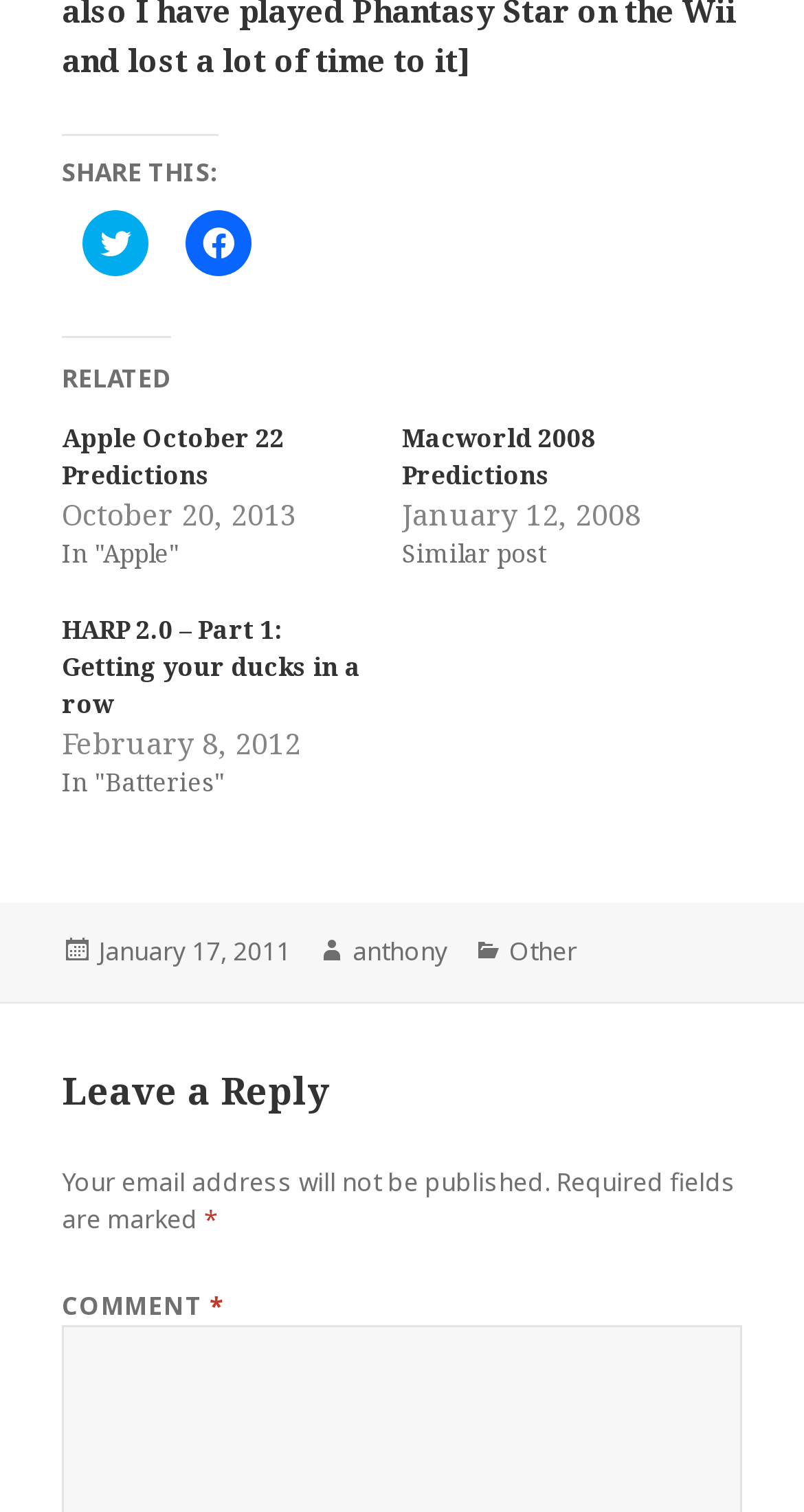Could you specify the bounding box coordinates for the clickable section to complete the following instruction: "Leave a reply"?

[0.077, 0.705, 0.923, 0.738]